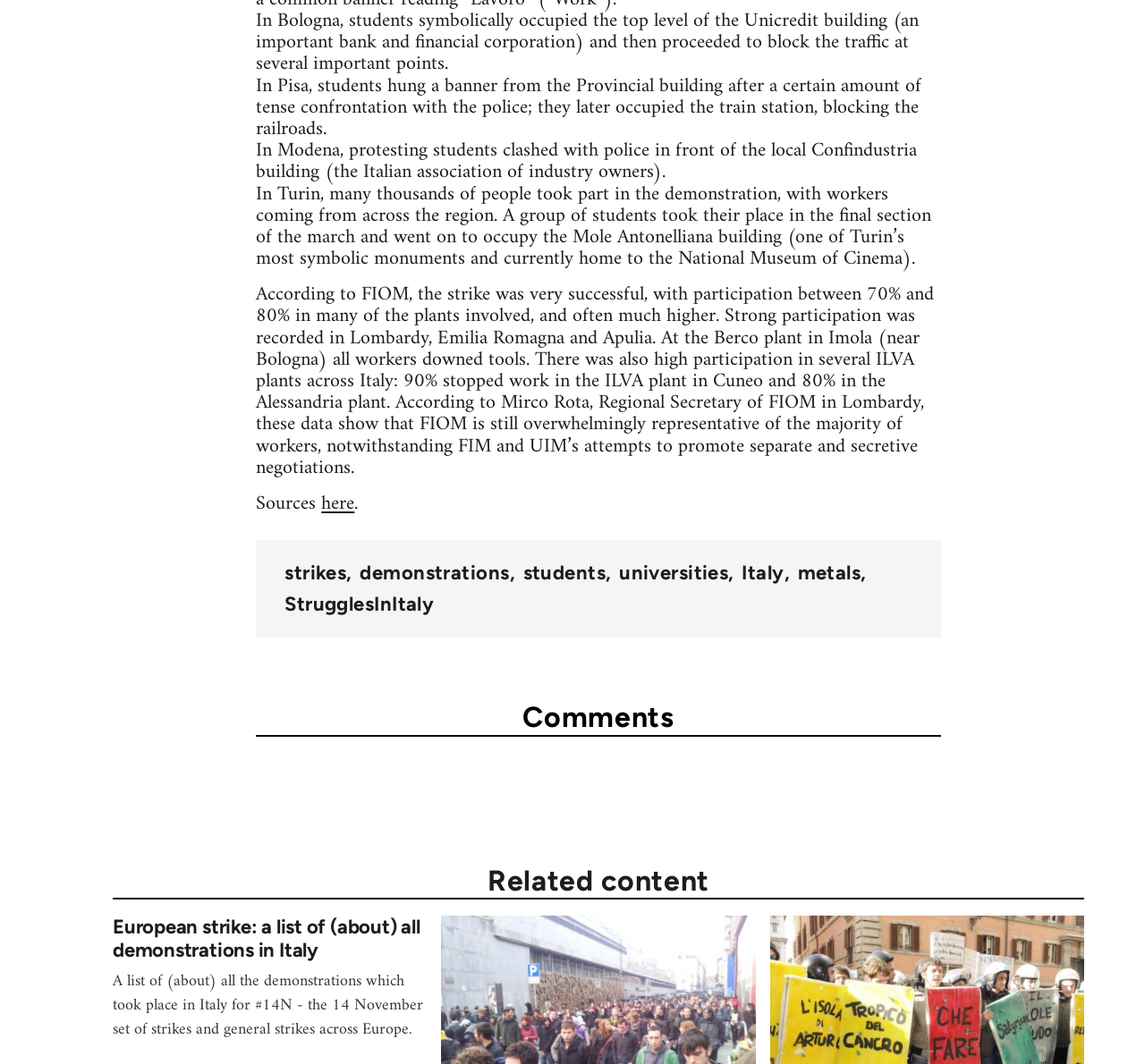Find the bounding box coordinates of the area to click in order to follow the instruction: "Click on the link 'here'".

[0.281, 0.457, 0.31, 0.49]